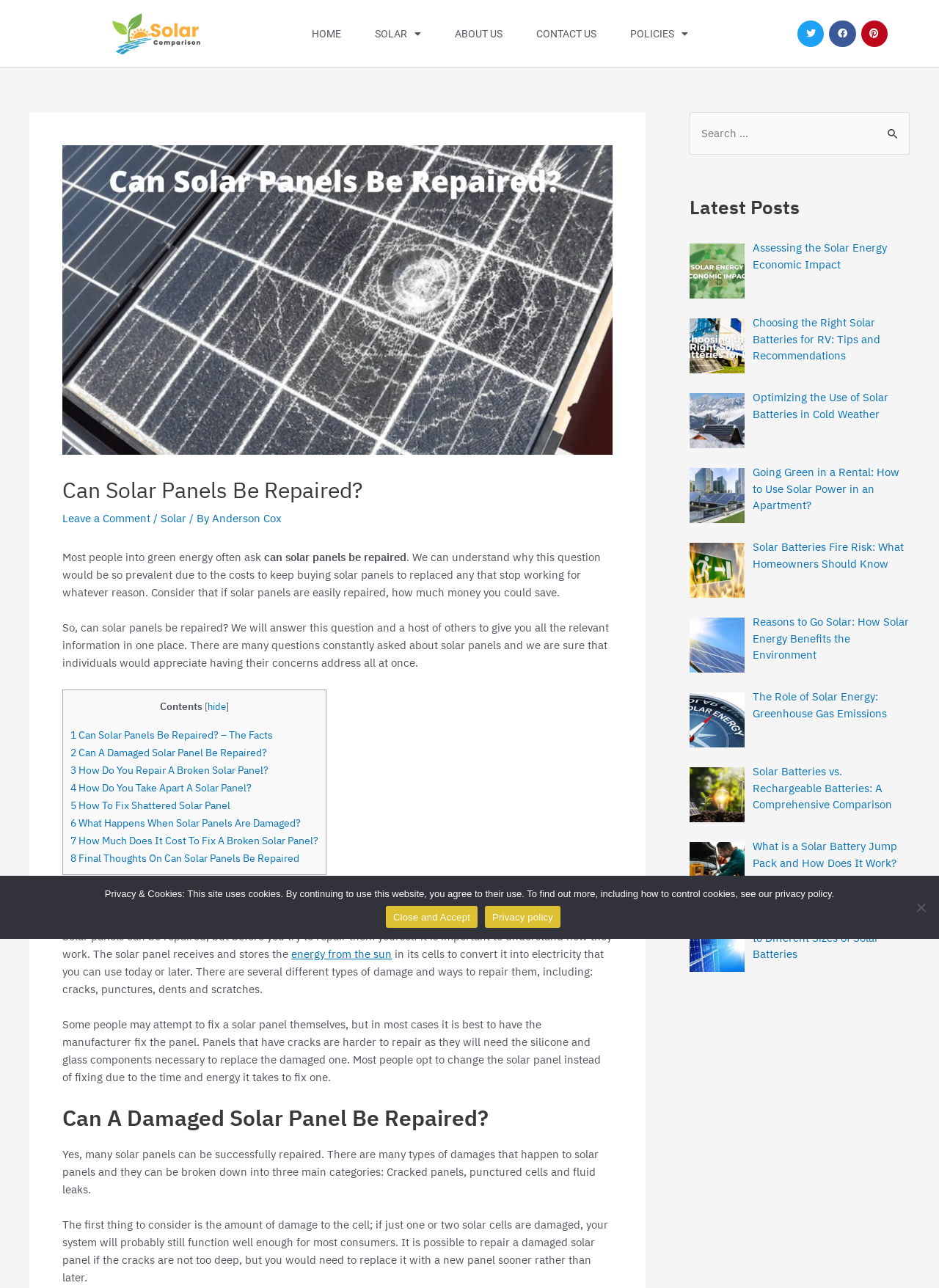From the element description TERMS OF SERVICE, predict the bounding box coordinates of the UI element. The coordinates must be specified in the format (top-left x, top-left y, bottom-right x, bottom-right y) and should be within the 0 to 1 range.

None